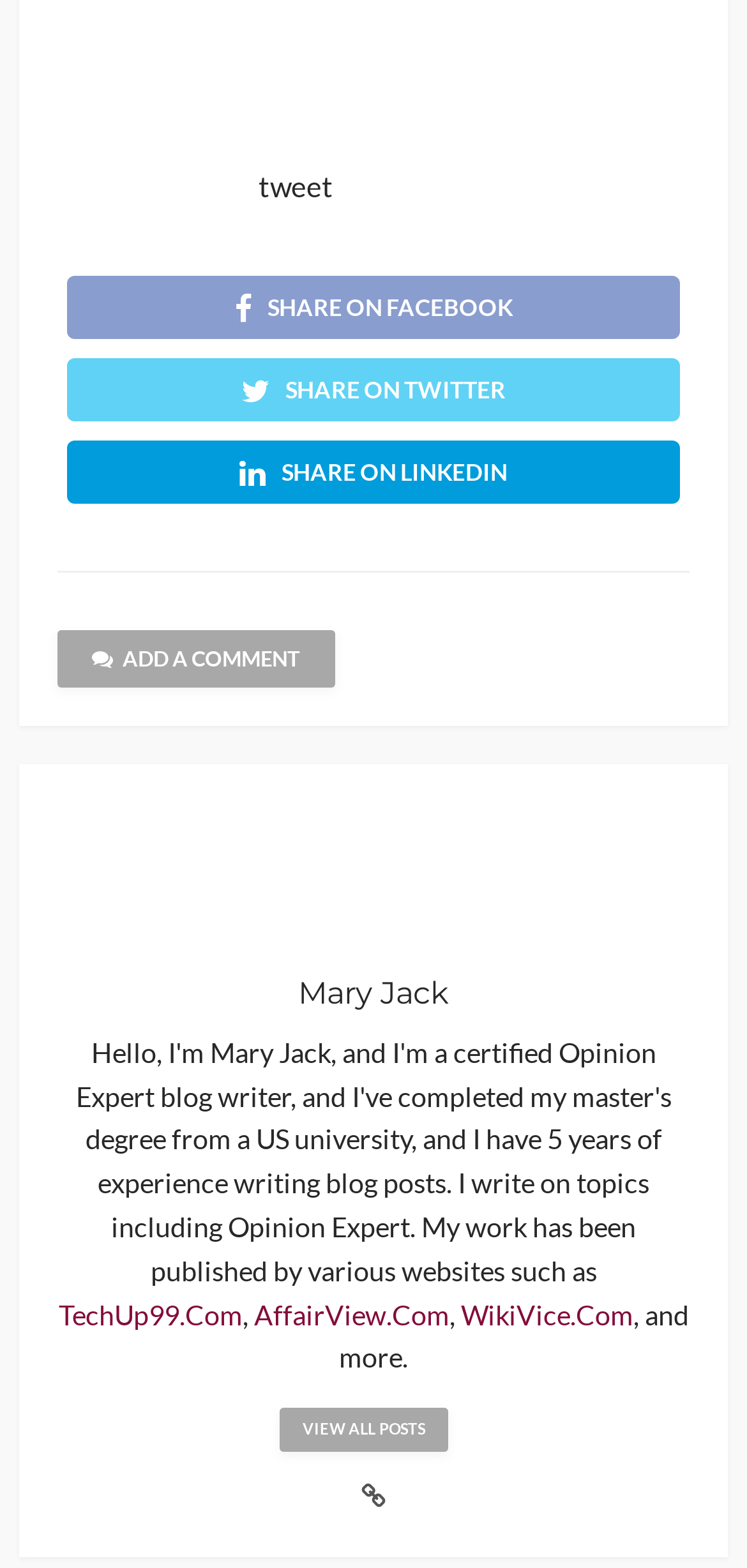Identify the bounding box coordinates for the UI element described by the following text: "Mary Jack". Provide the coordinates as four float numbers between 0 and 1, in the format [left, top, right, bottom].

[0.077, 0.622, 0.923, 0.646]